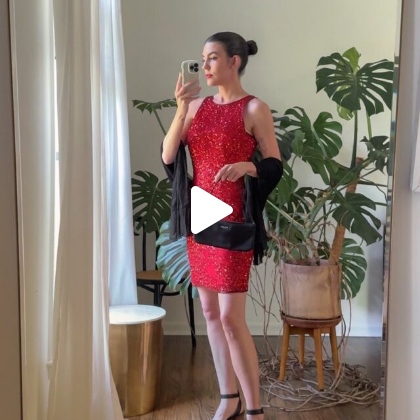Describe the image with as much detail as possible.

In this vibrant, stylish moment, a woman showcases a dazzling vintage red dress adorned with sequins. The figure-hugging silhouette accentuates her figure, while the dress's eye-catching shimmer is perfectly complemented by a chic black shawl draped over her shoulders. She holds a sleek black handbag and poses confidently in front of a mirror, capturing her full ensemble. In the background, lush greenery adds a fresh contrast to her bold outfit, setting an elegant tone. This look is a true testament to vintage charm, perfect for a night out or a special occasion.